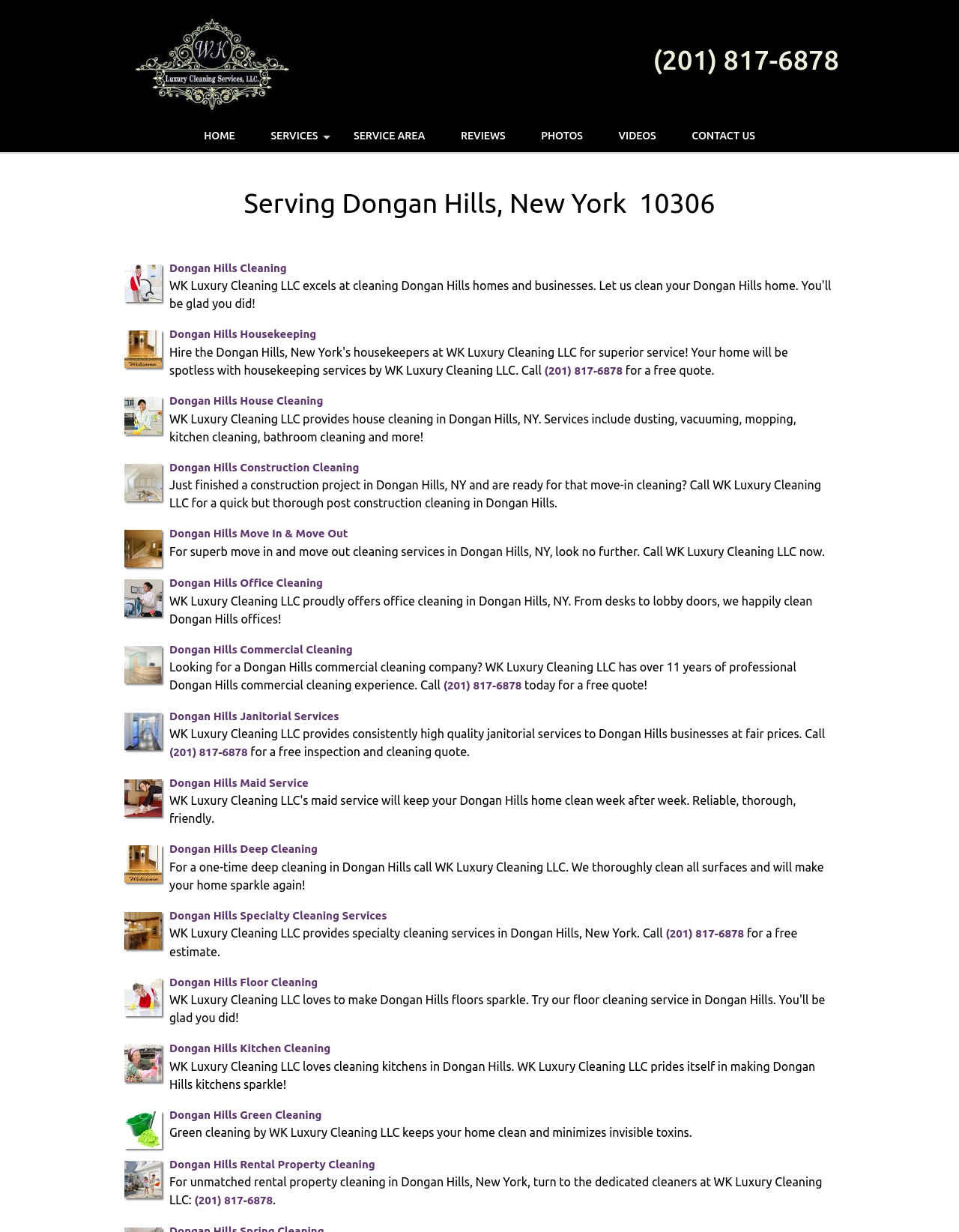Please answer the following question using a single word or phrase: 
What is the phone number to contact WK Luxury Cleaning LLC?

(201) 817-6878